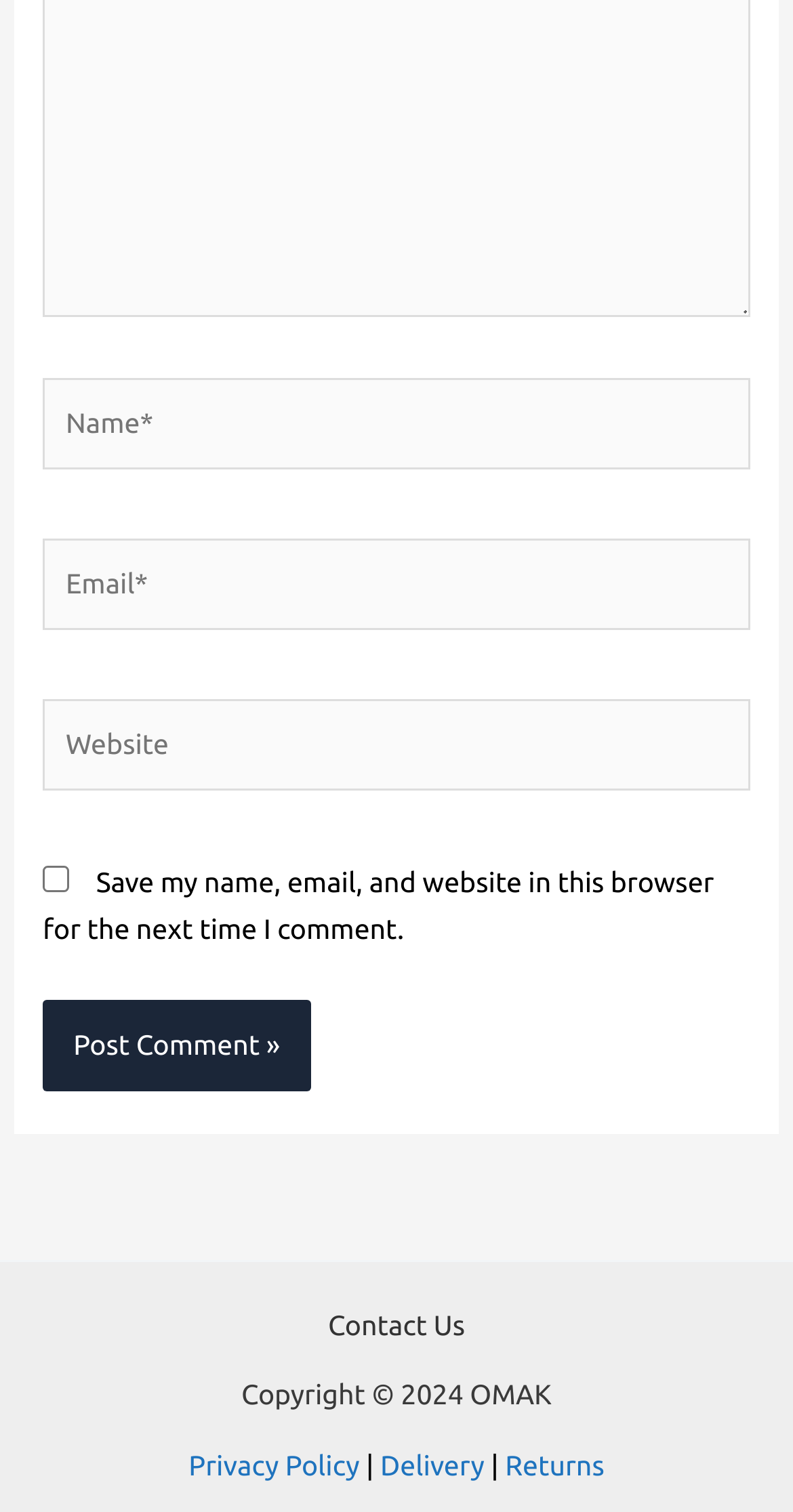What is the label of the first text box?
Provide a thorough and detailed answer to the question.

The first text box has a label 'Name*' which is indicated by the StaticText element with ID 383 and bounding box coordinates [0.051, 0.253, 0.162, 0.274].